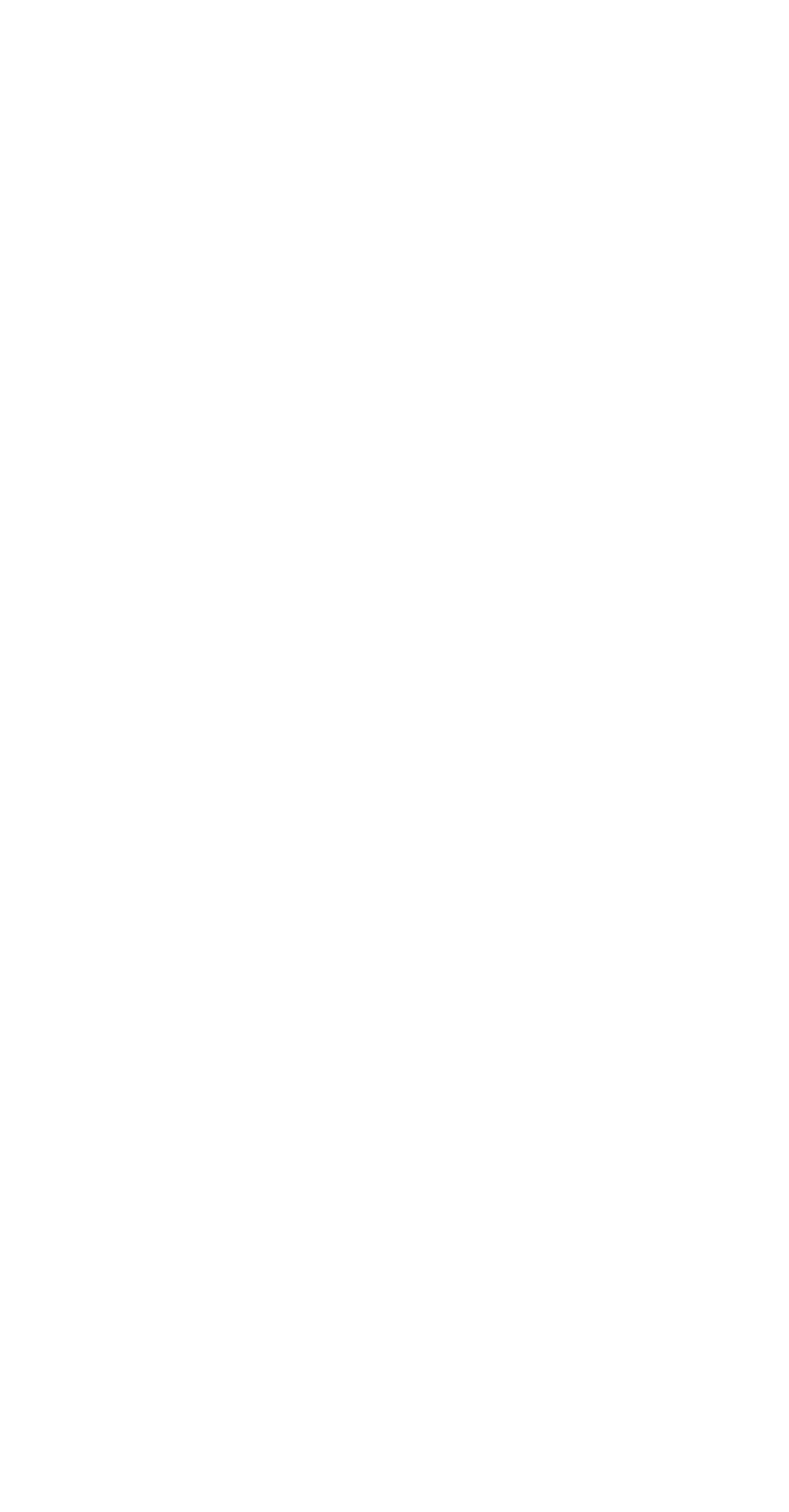Identify the bounding box of the UI element that matches this description: "2 Comments".

[0.275, 0.757, 0.567, 0.787]